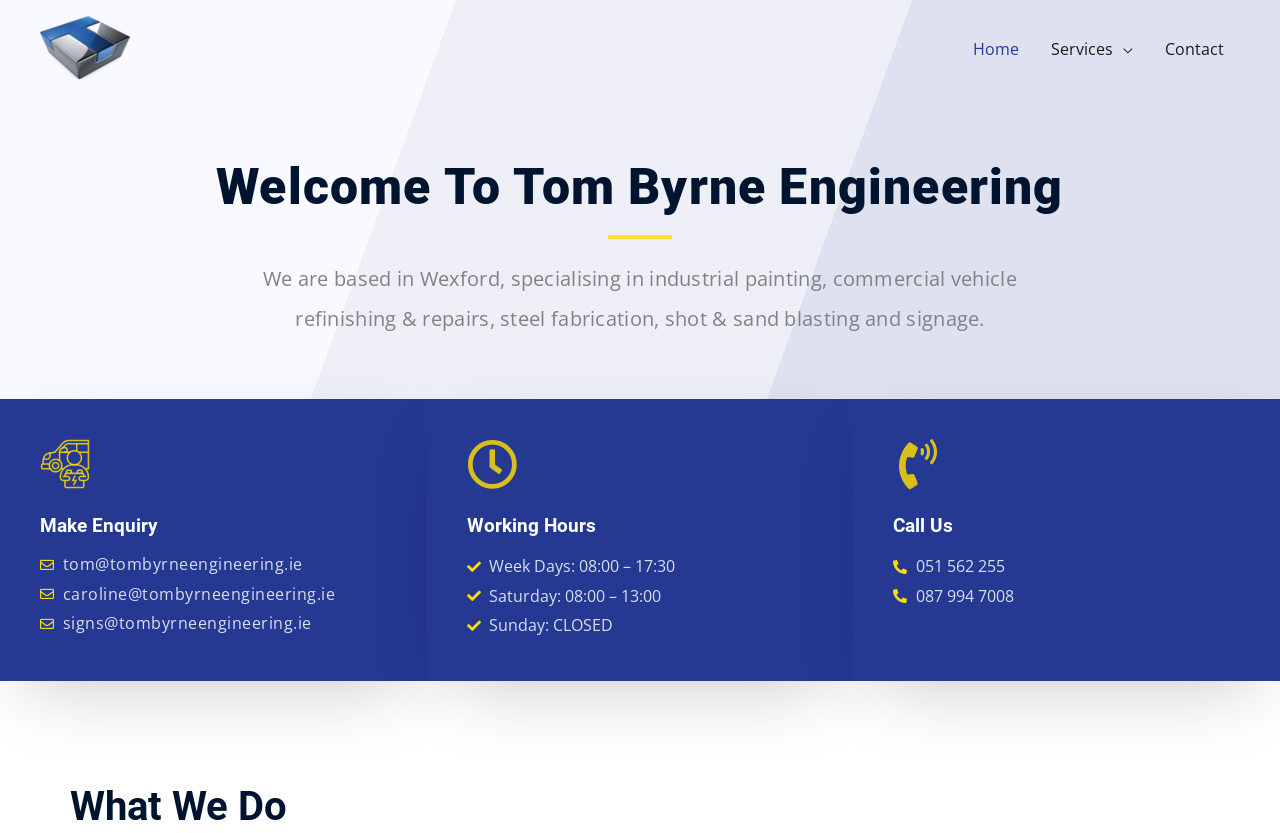What is the email address for signs?
Refer to the screenshot and respond with a concise word or phrase.

signs@tombyrneengineering.ie